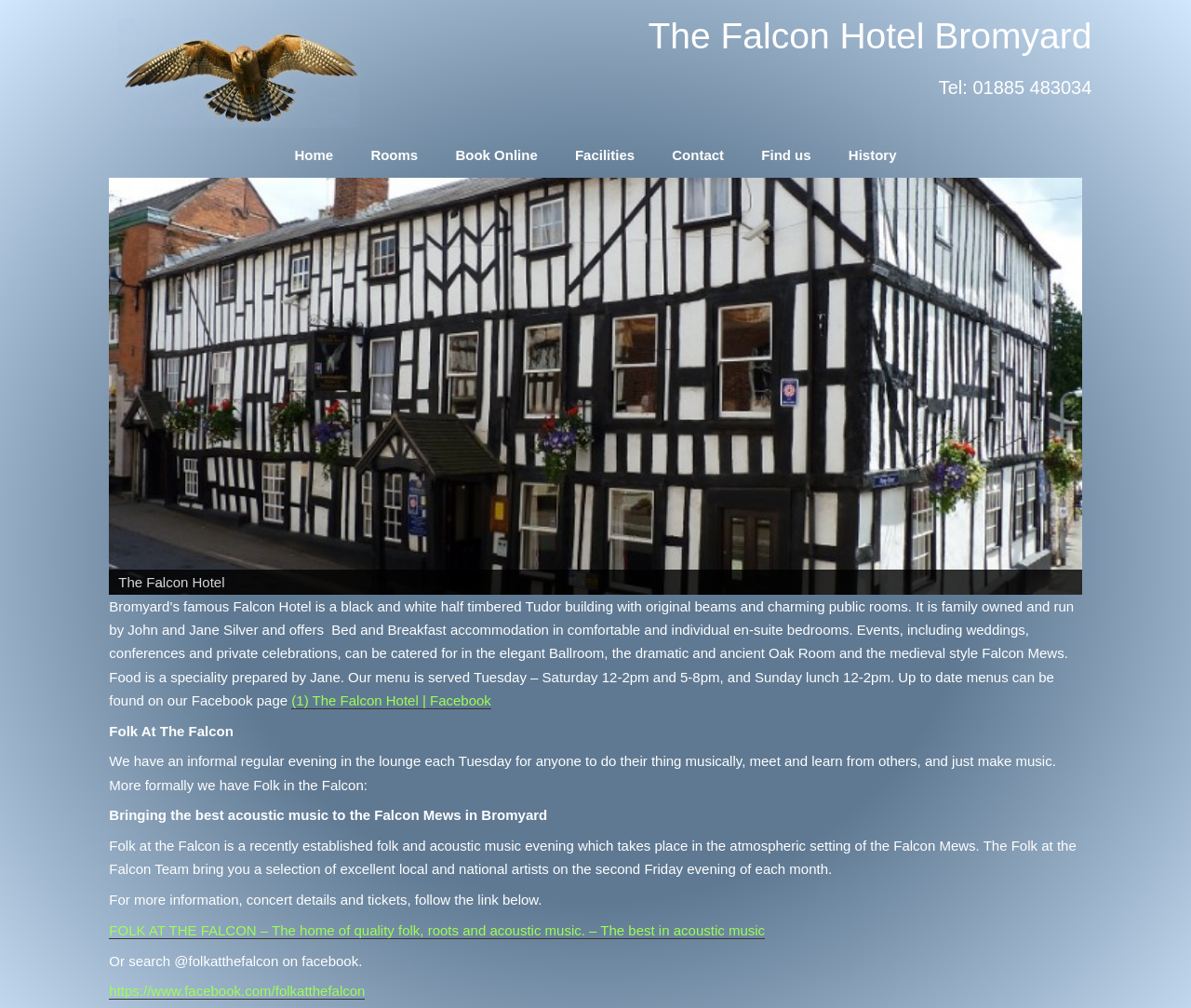Find the bounding box coordinates of the area to click in order to follow the instruction: "Click the 'History' link".

[0.712, 0.146, 0.753, 0.162]